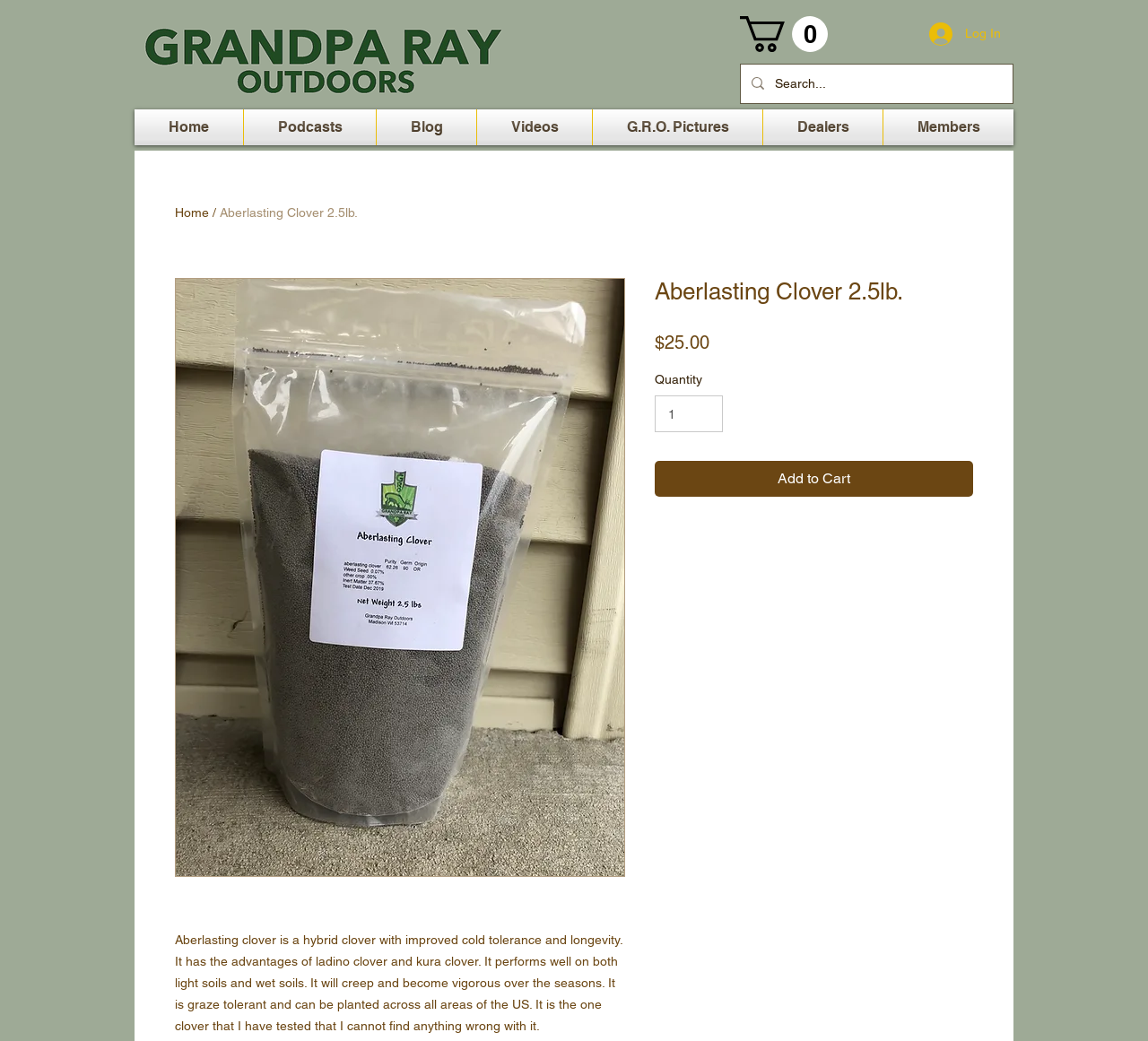Generate an in-depth caption that captures all aspects of the webpage.

The webpage is about Aberlasting Clover 2.5lb, a hybrid clover with improved cold tolerance and longevity. At the top left corner, there is a logo image. Next to it, on the top right corner, there are two buttons: "Cart with 0 items" and "Log In". Below the logo, there is a search bar with a magnifying glass icon and a text input field.

On the top navigation menu, there are several links: "Home", "Podcasts", "Blog", "Videos", "G.R.O. Pictures", "Dealers", and "Members". Below the navigation menu, there is a product description section. It features an image of the Aberlasting Clover 2.5lb on the left side, and on the right side, there is a heading with the product name, a detailed description of the product, and its price, which is $25.00.

Below the product description, there is a section to select the quantity of the product, with a spin button to adjust the quantity. Next to it, there is an "Add to Cart" button.